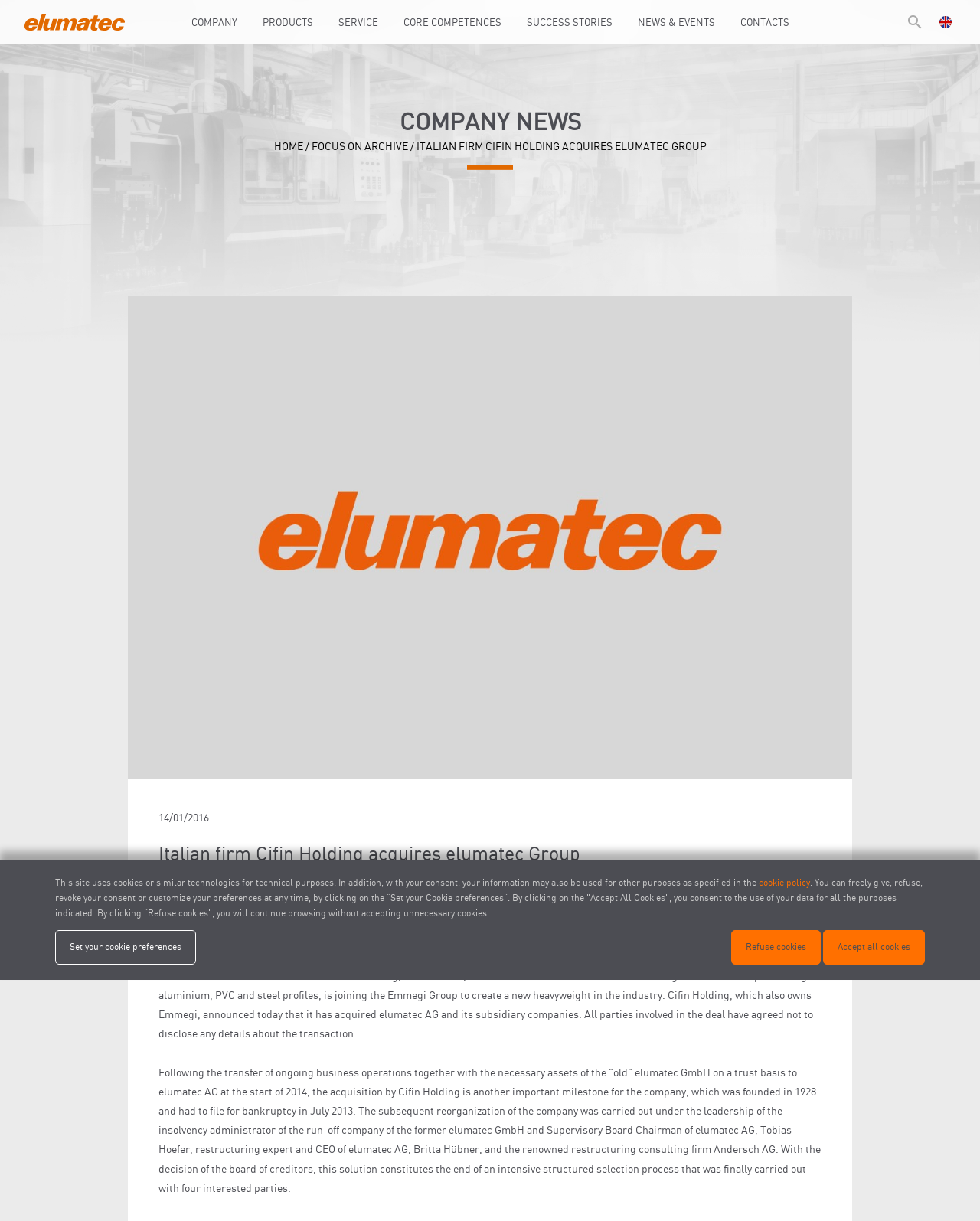Use a single word or phrase to answer the question:
What is the date of the news article?

14/01/2016